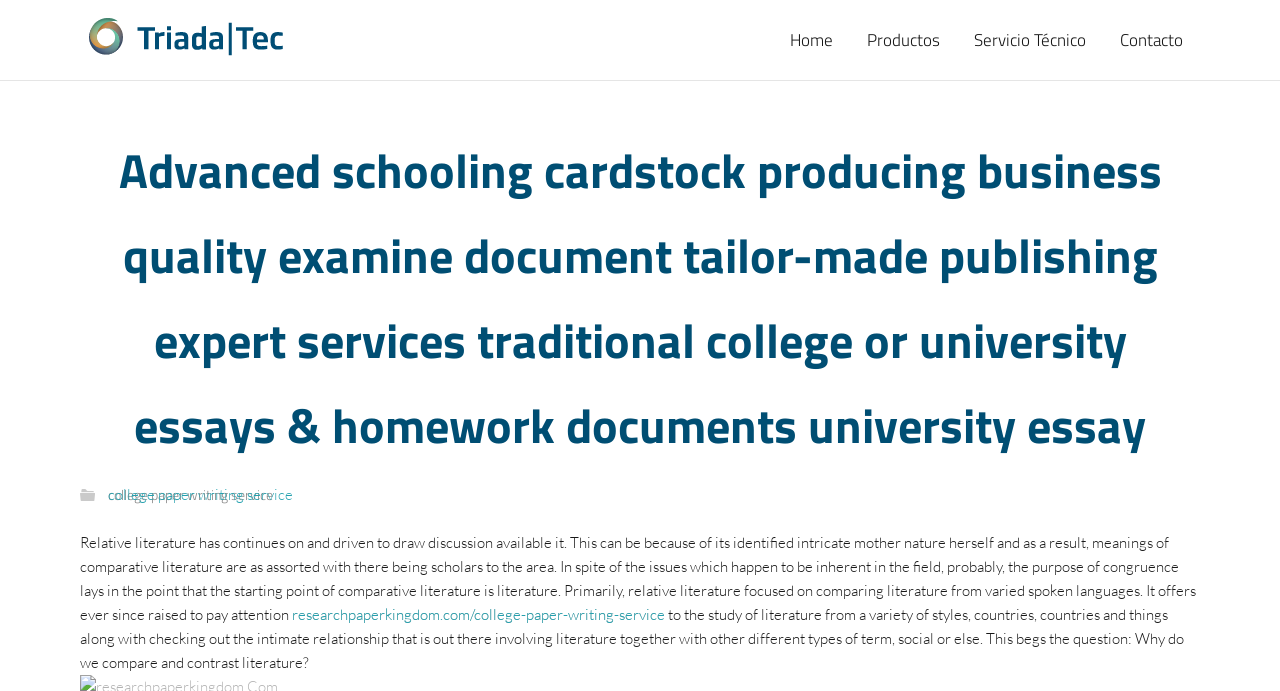Respond to the following query with just one word or a short phrase: 
What is the text of the first link?

TriadaTec